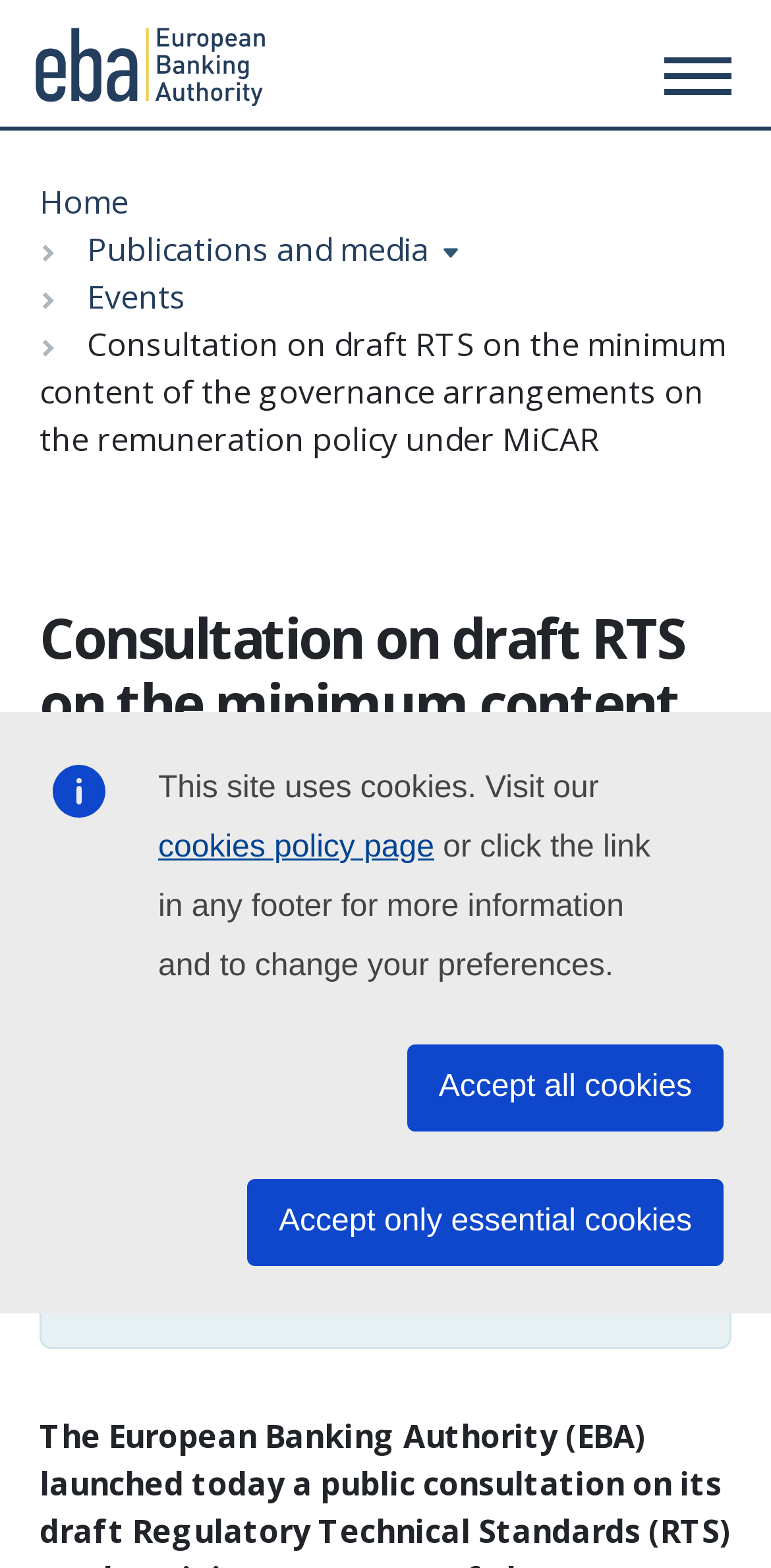Based on the element description Accept only essential cookies, identify the bounding box coordinates for the UI element. The coordinates should be in the format (top-left x, top-left y, bottom-right x, bottom-right y) and within the 0 to 1 range.

[0.321, 0.752, 0.938, 0.807]